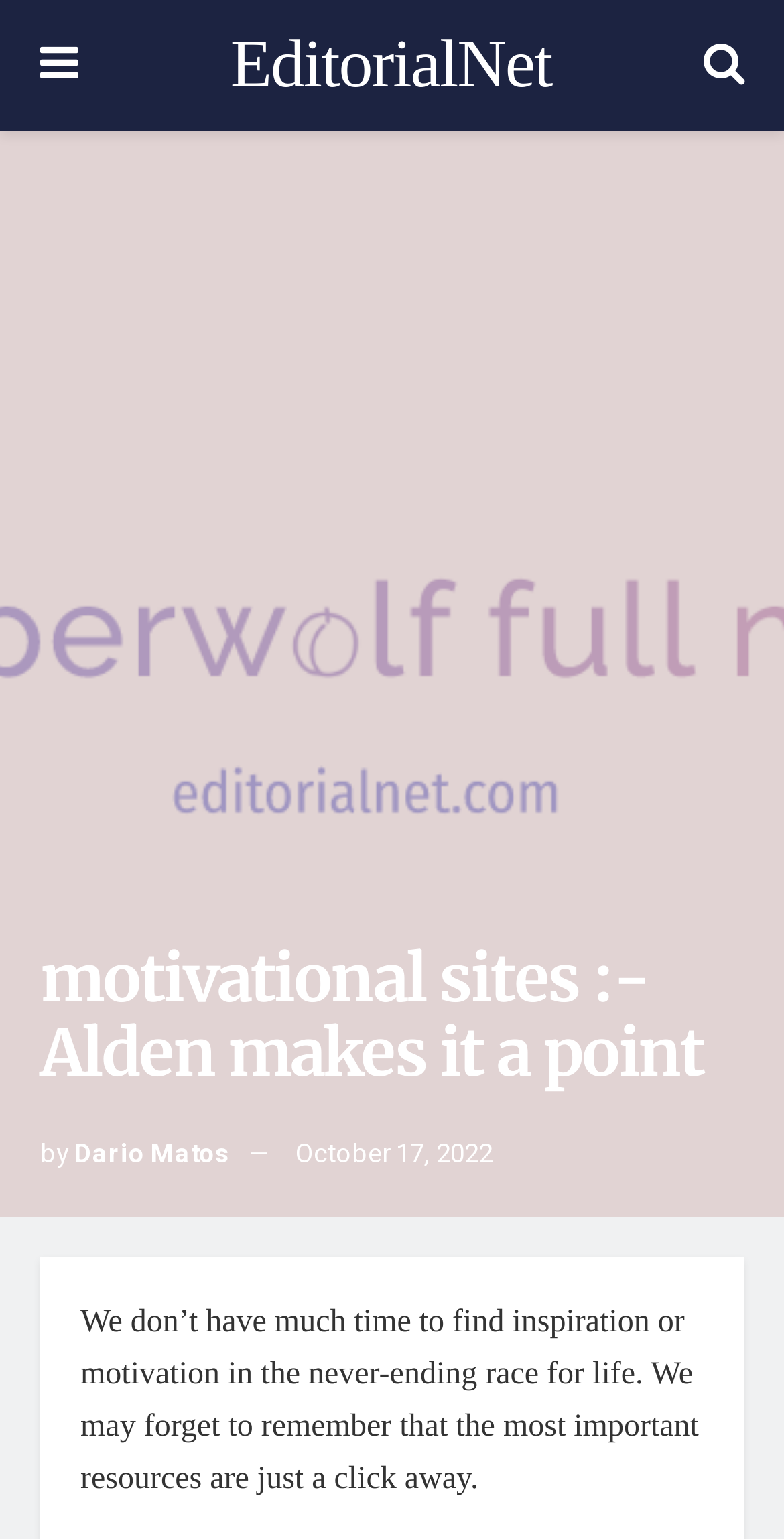Answer in one word or a short phrase: 
What is the main topic of the article?

Motivation and inspiration